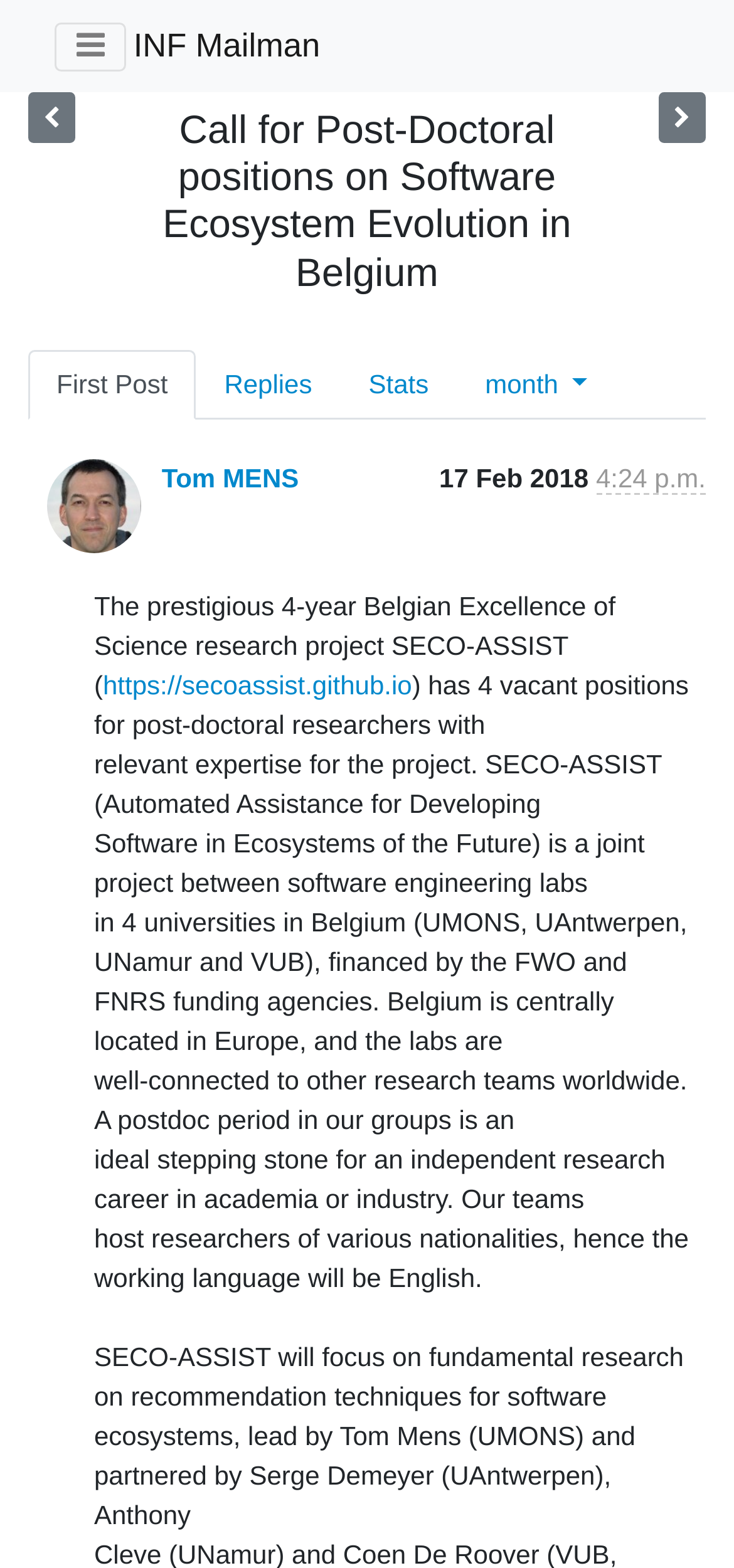Please give a one-word or short phrase response to the following question: 
Who is the sender of the email?

Tom MENS